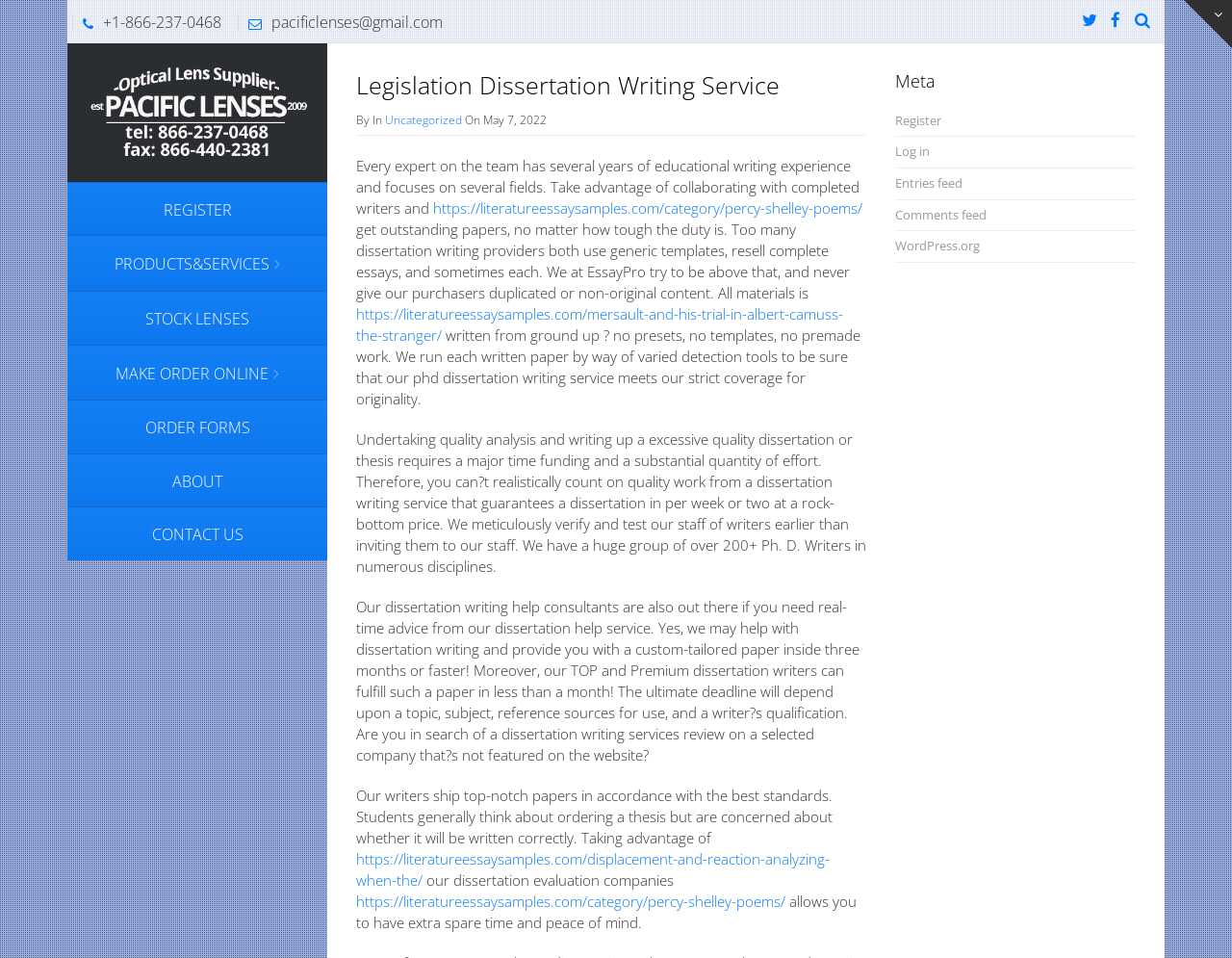What is the phone number on the top of the webpage? Based on the screenshot, please respond with a single word or phrase.

+1-866-237-0468